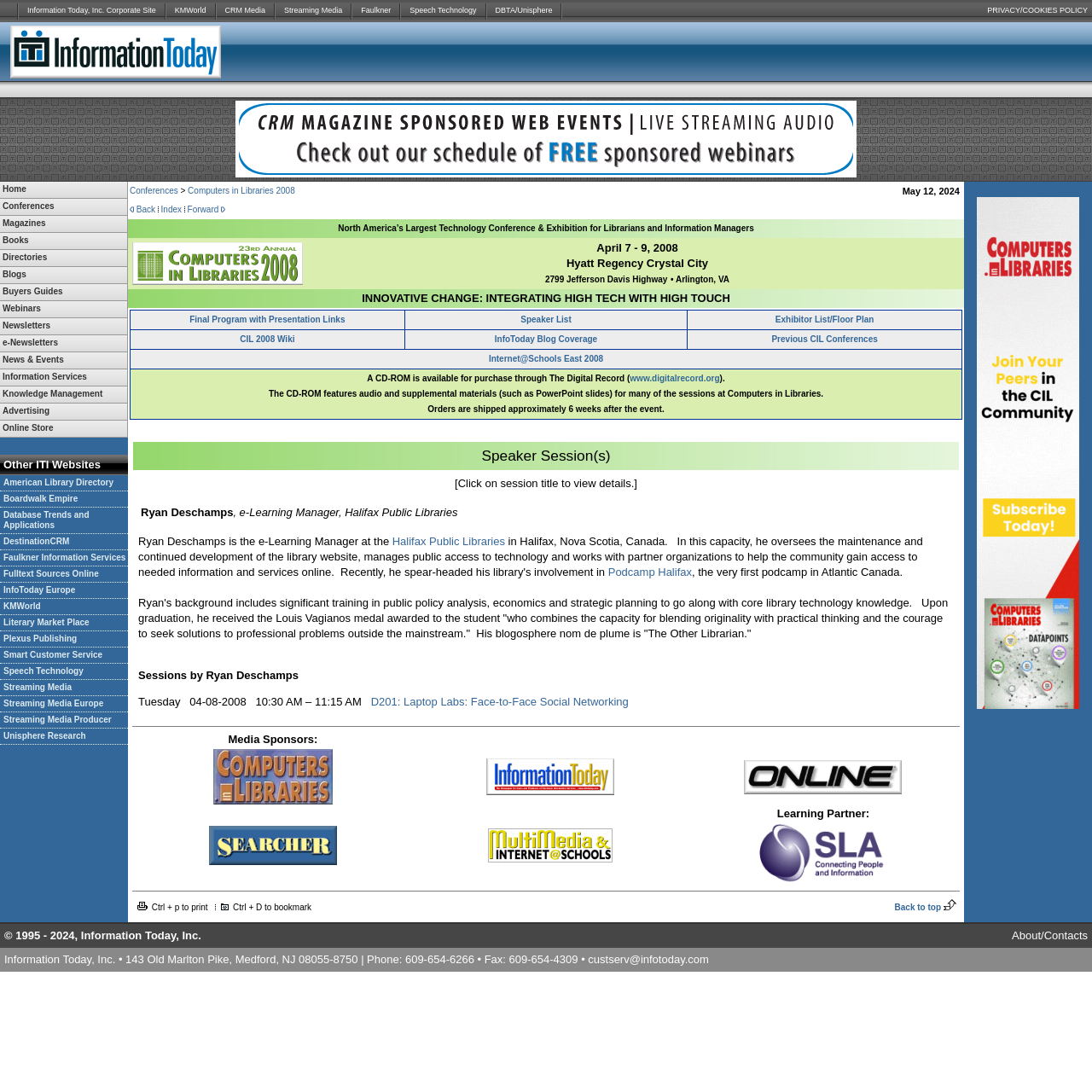Locate the UI element that matches the description alt="Multimedia & Internet@Schools Magazine" in the webpage screenshot. Return the bounding box coordinates in the format (top-left x, top-left y, bottom-right x, bottom-right y), with values ranging from 0 to 1.

[0.447, 0.782, 0.561, 0.794]